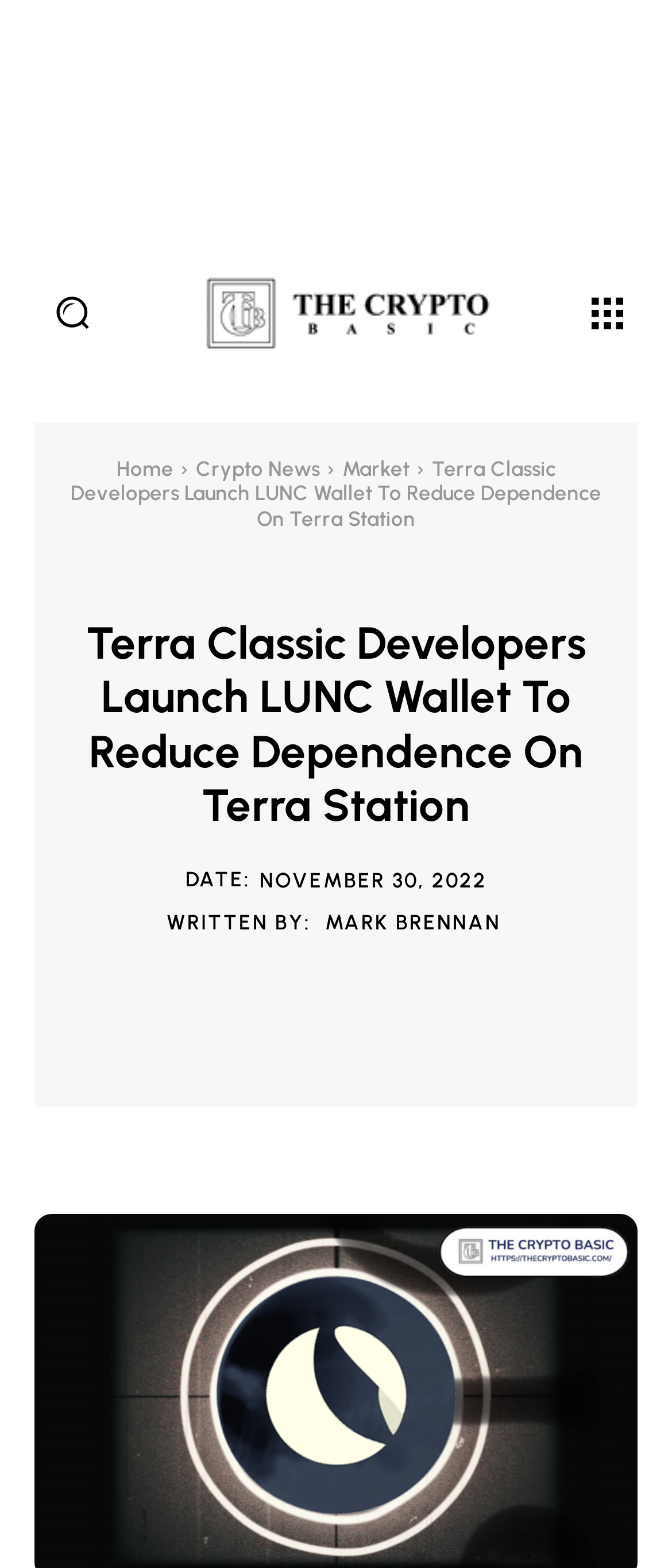Find the bounding box coordinates of the element I should click to carry out the following instruction: "Check Market".

[0.509, 0.291, 0.609, 0.307]